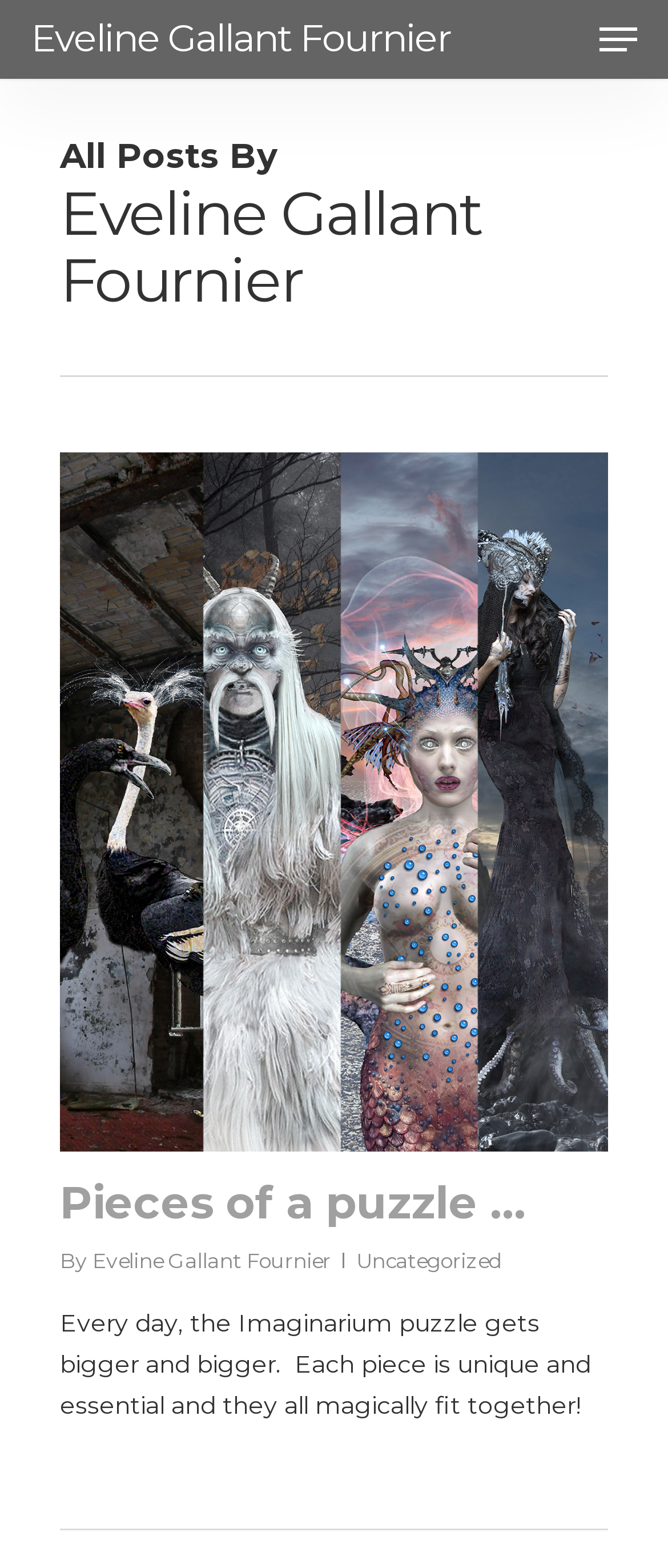Give the bounding box coordinates for this UI element: "Pieces of a puzzle …". The coordinates should be four float numbers between 0 and 1, arranged as [left, top, right, bottom].

[0.09, 0.749, 0.787, 0.784]